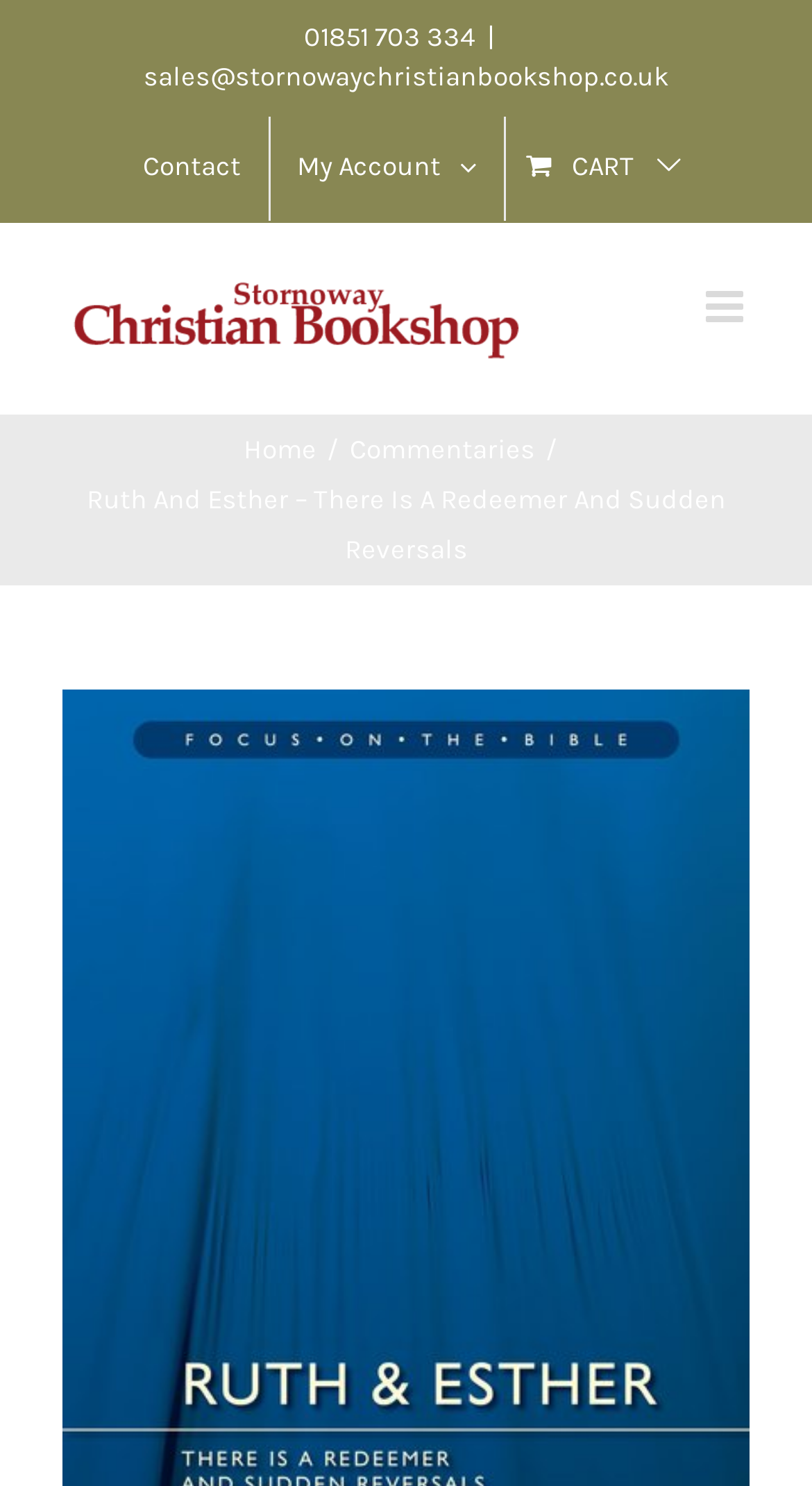Please specify the bounding box coordinates for the clickable region that will help you carry out the instruction: "go to my account".

[0.332, 0.078, 0.619, 0.148]